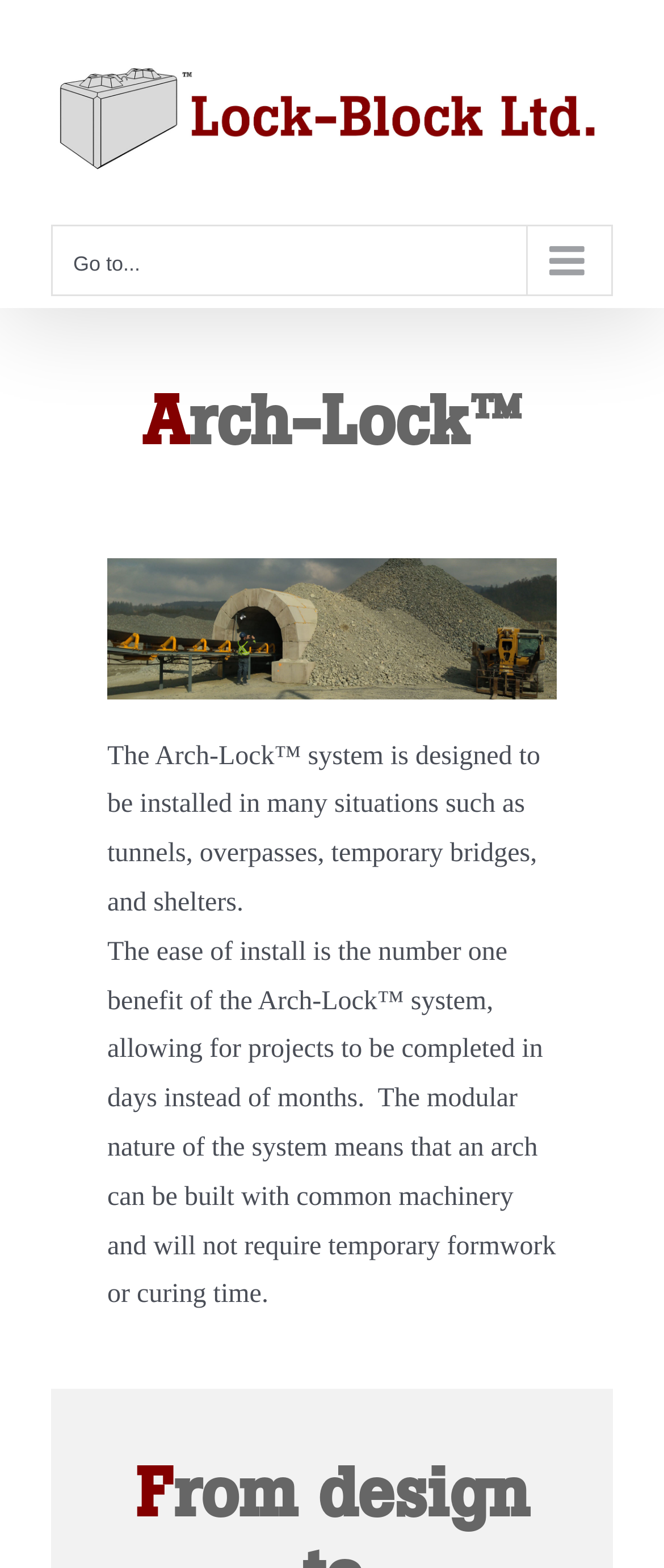Identify the bounding box of the UI element described as follows: "Why I Give". Provide the coordinates as four float numbers in the range of 0 to 1 [left, top, right, bottom].

None